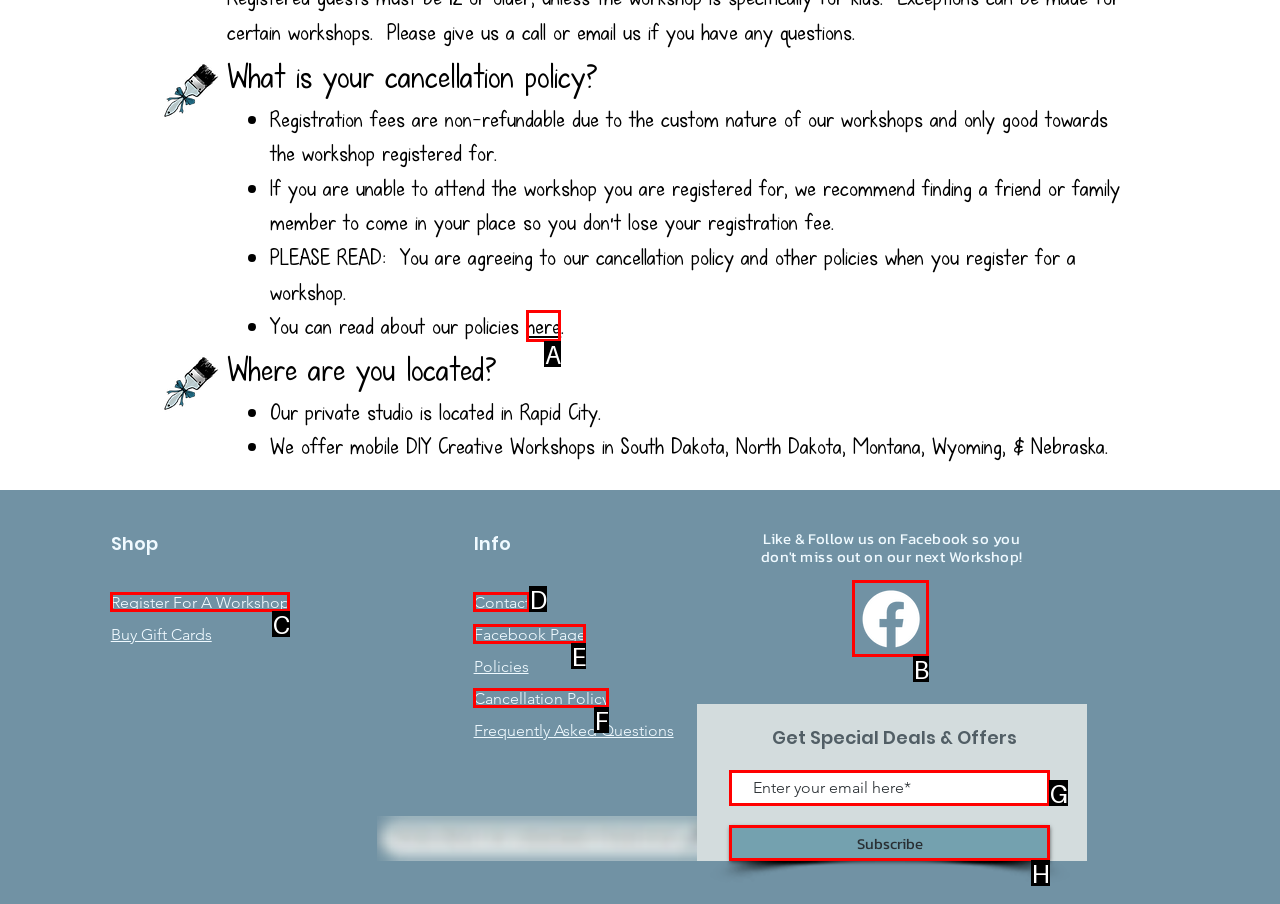Specify which UI element should be clicked to accomplish the task: Click here to read about policies. Answer with the letter of the correct choice.

A